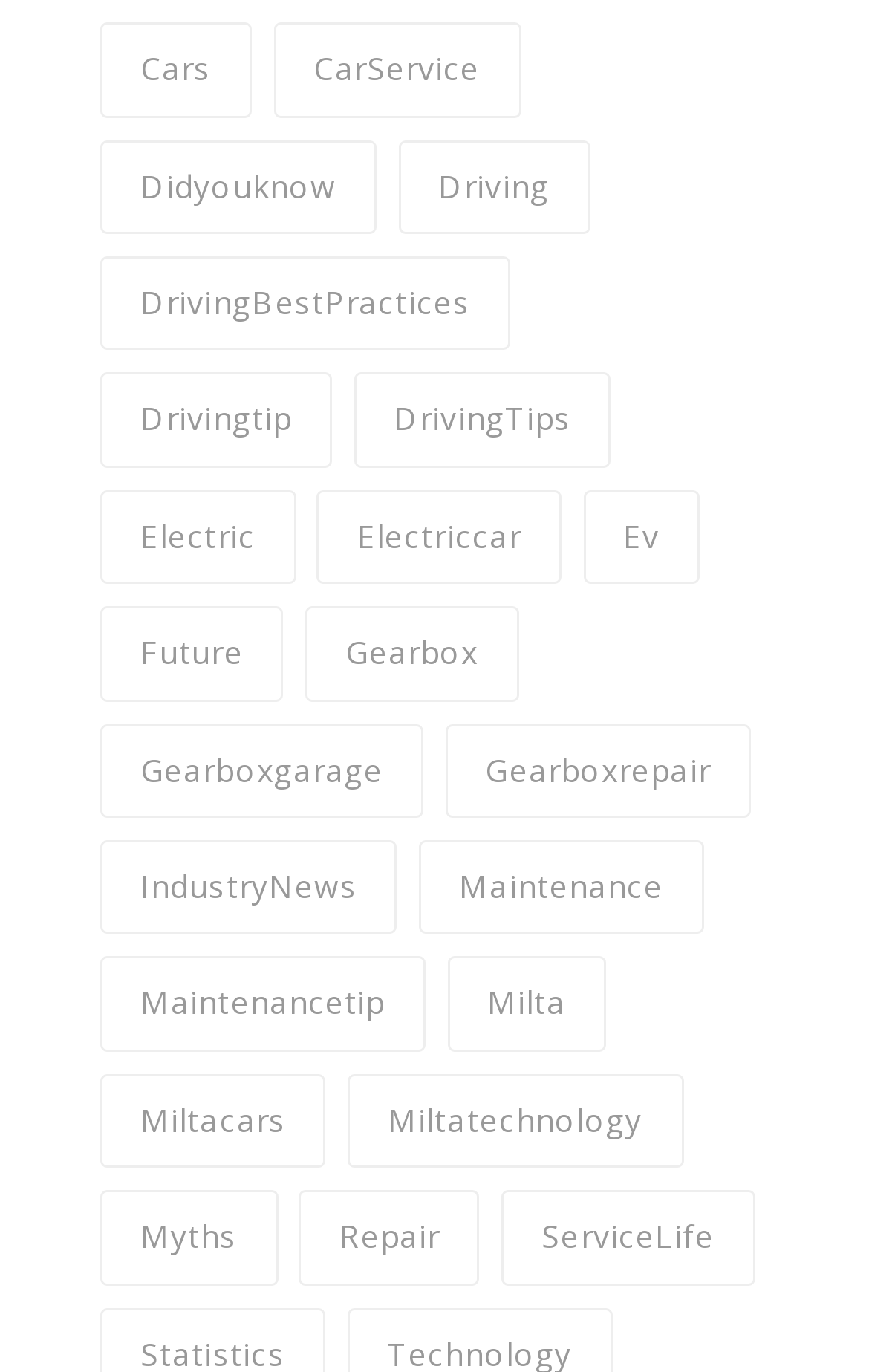Find the bounding box coordinates of the element to click in order to complete this instruction: "Read about Gearbox". The bounding box coordinates must be four float numbers between 0 and 1, denoted as [left, top, right, bottom].

[0.351, 0.442, 0.597, 0.511]